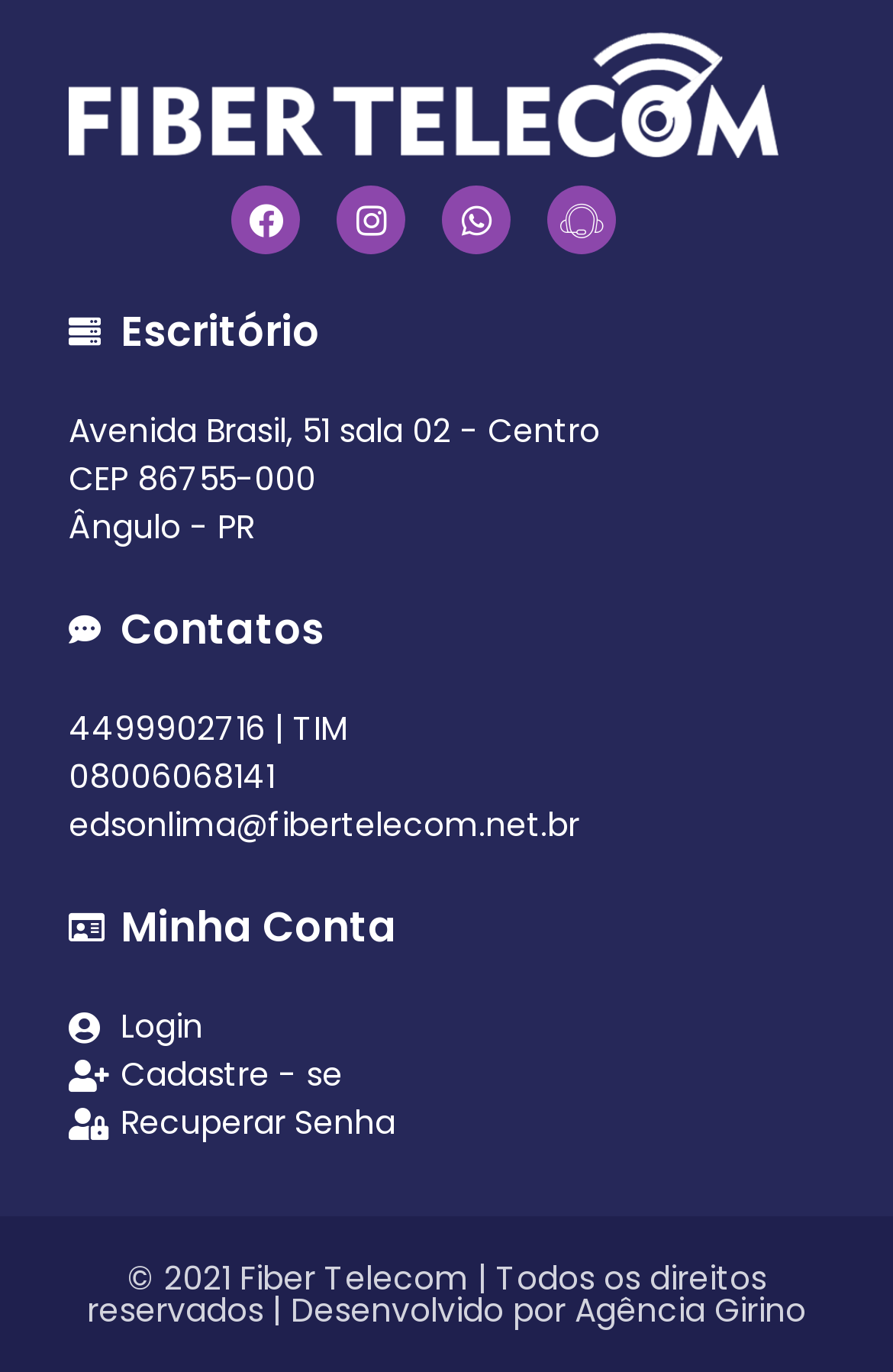What is the purpose of the 'Minha Conta' link?
Respond to the question with a single word or phrase according to the image.

To access account information